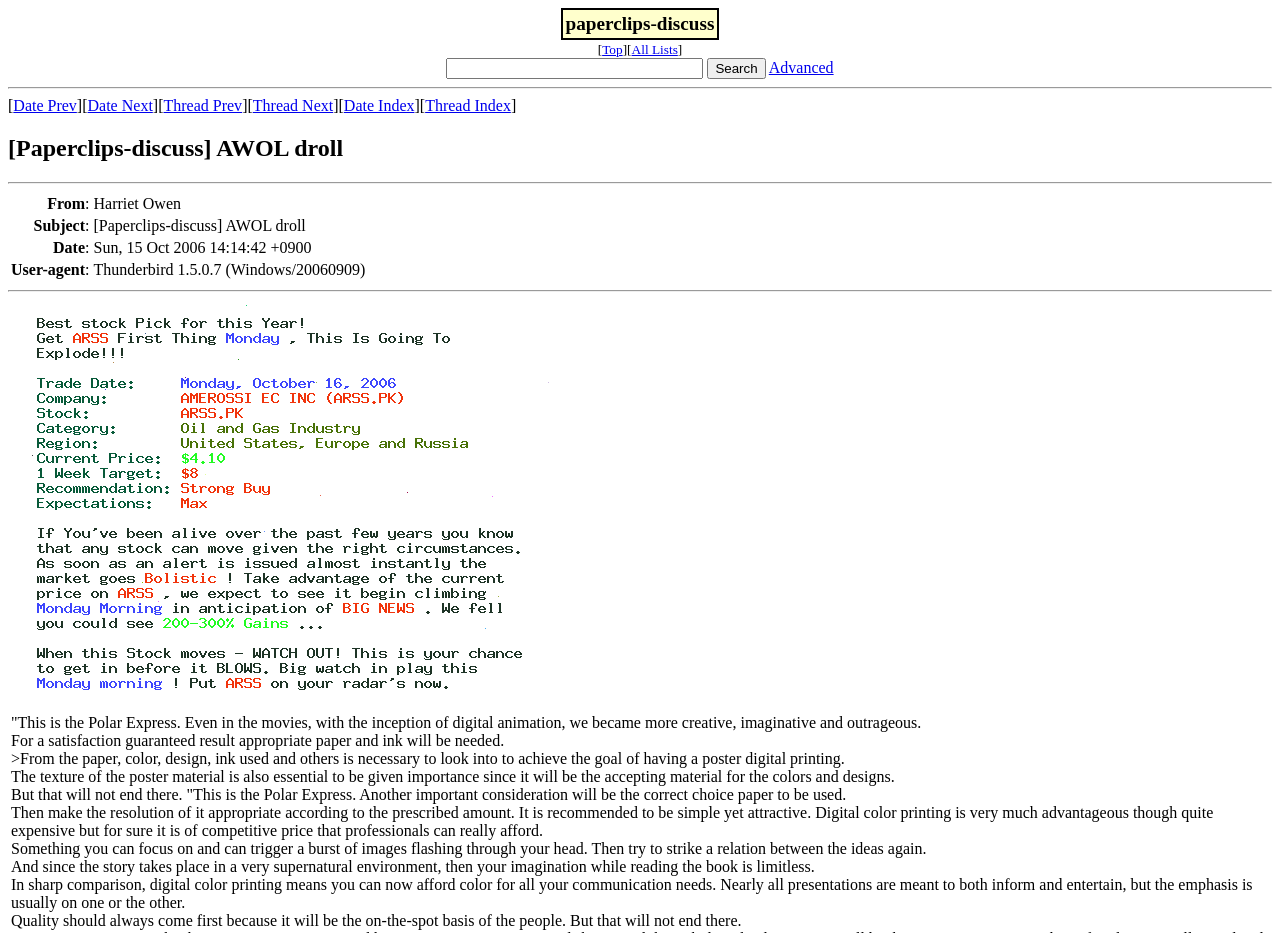Please look at the image and answer the question with a detailed explanation: Who is the author of this email?

The author of this email can be found in the 'From:' section, which is located in the table with the layout rows and cells. The 'From:' label is in one cell, and the author's name 'Harriet Owen' is in the adjacent cell.